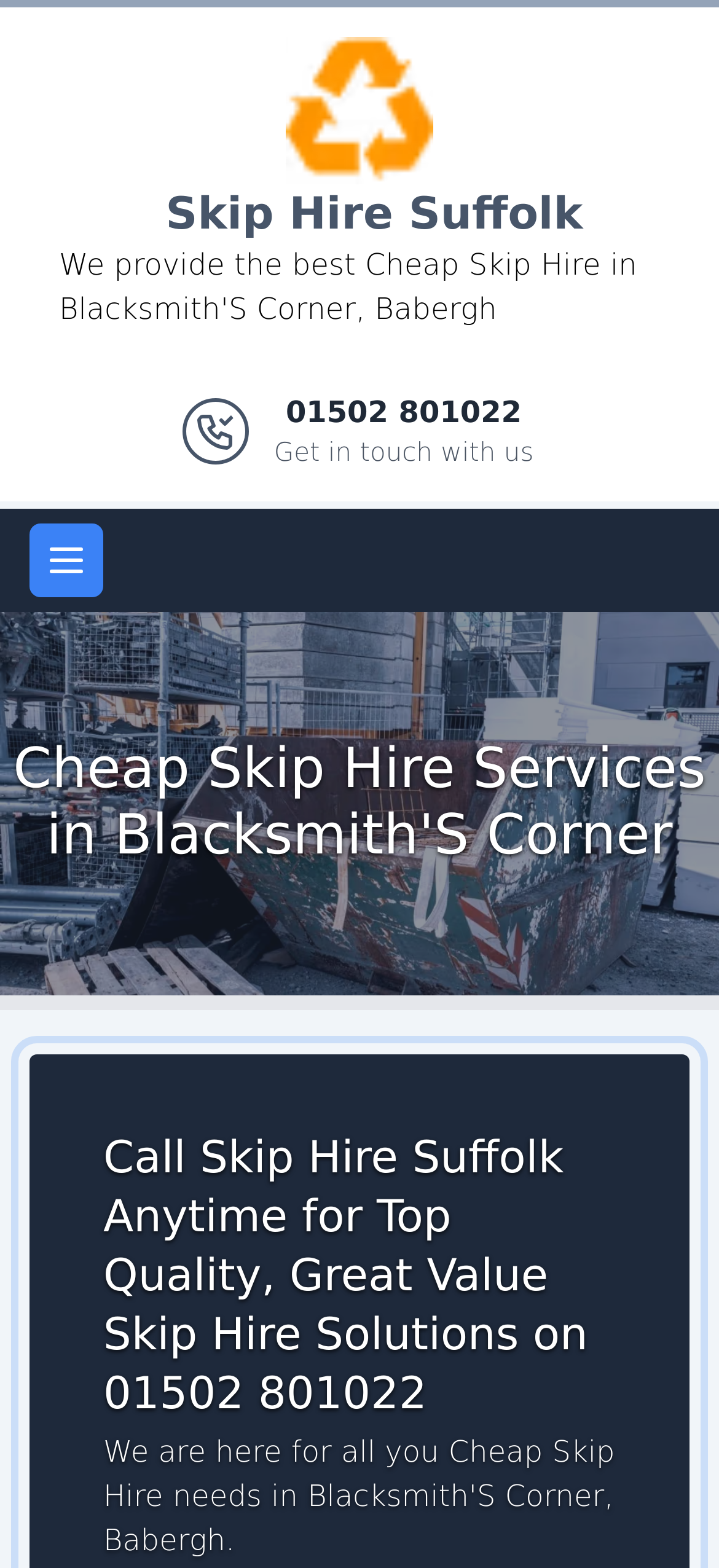Please examine the image and provide a detailed answer to the question: What is the location where Skip Hire Suffolk provides its services?

I found the location by looking at the heading element with the text 'Cheap Skip Hire Services in Blacksmith'S Corner, Babergh' which indicates the location where the services are provided.